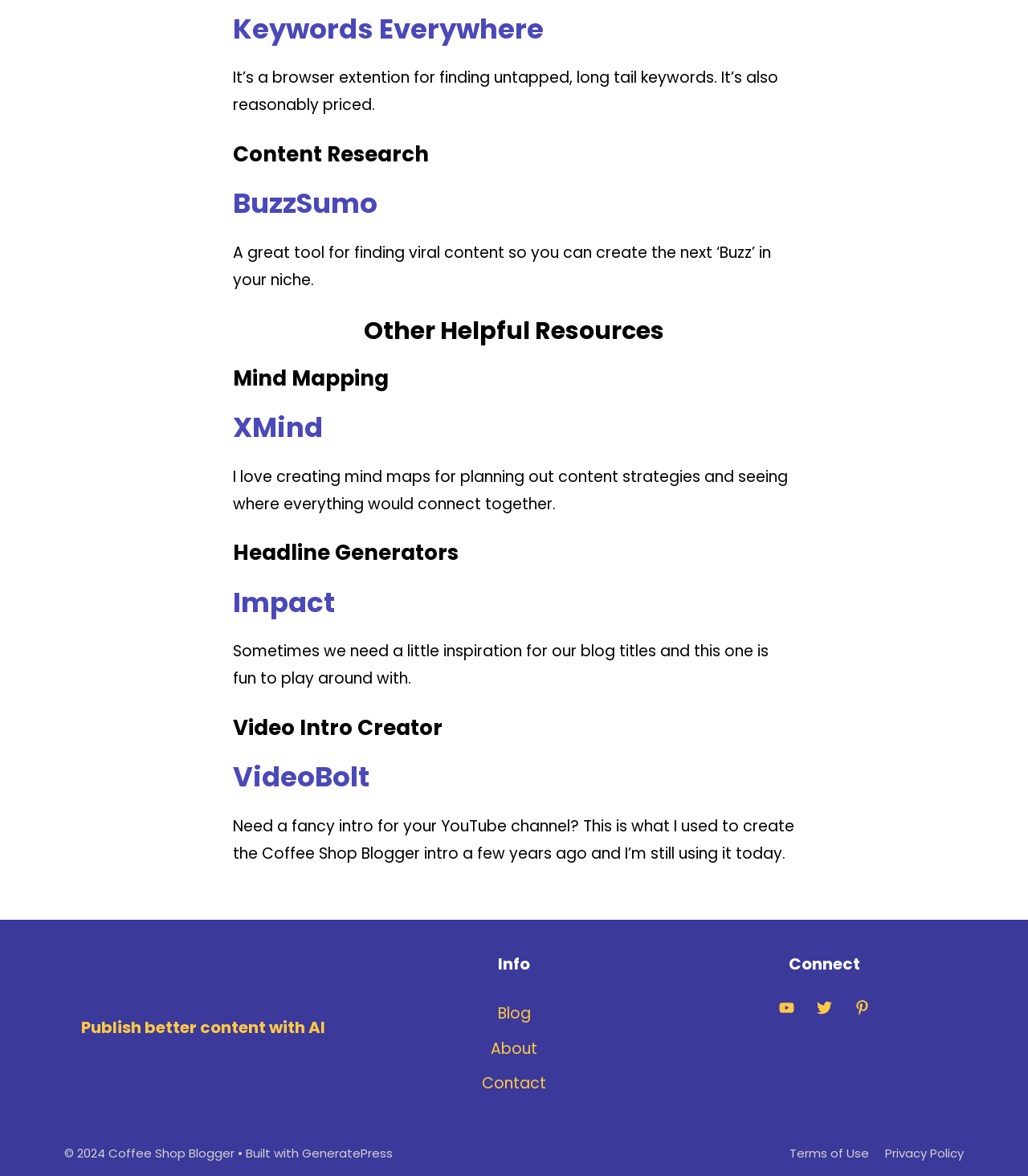Indicate the bounding box coordinates of the clickable region to achieve the following instruction: "Check out 'Impact'."

[0.227, 0.496, 0.326, 0.528]